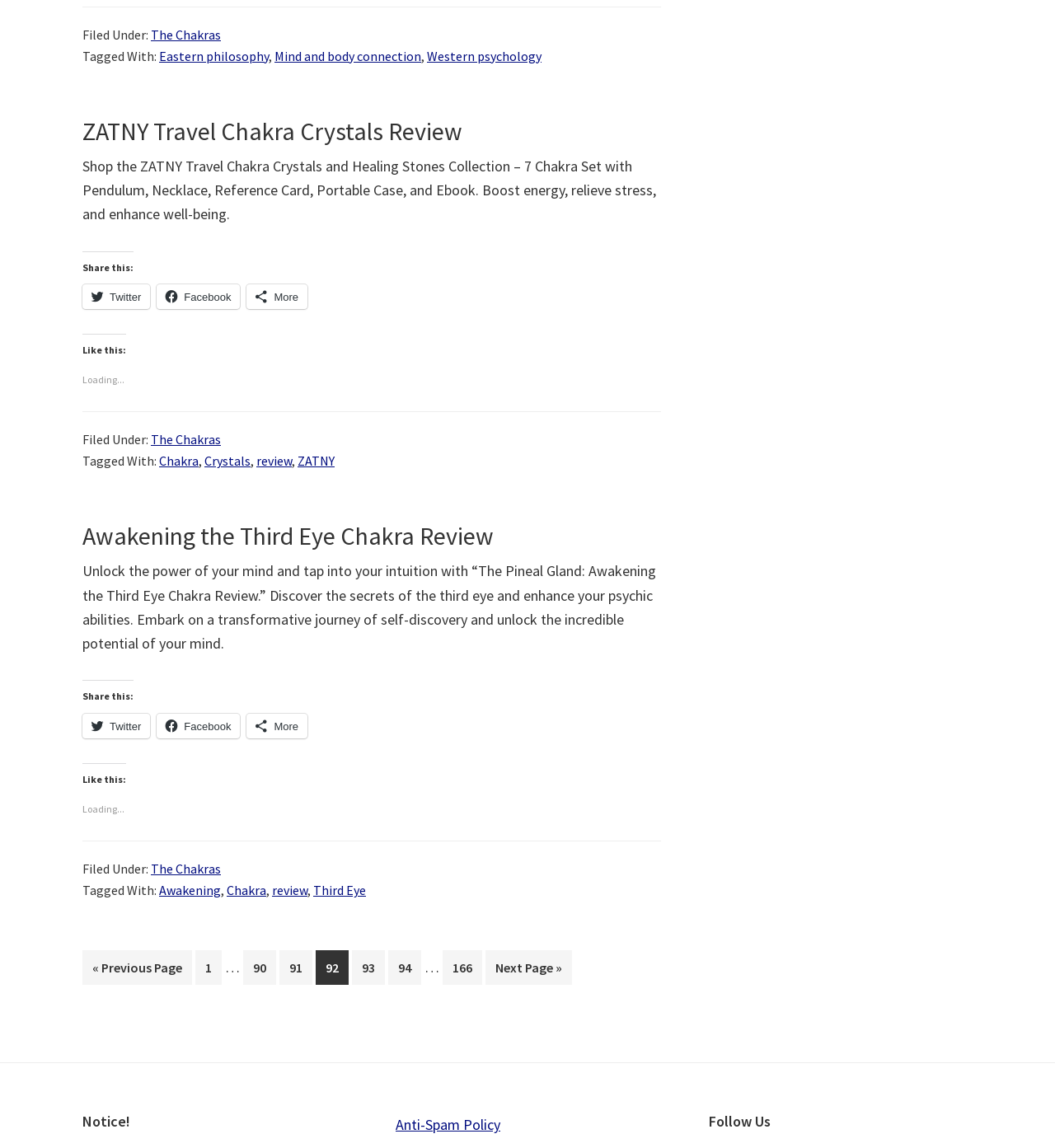Please identify the bounding box coordinates of the region to click in order to complete the given instruction: "Share this on Twitter". The coordinates should be four float numbers between 0 and 1, i.e., [left, top, right, bottom].

[0.078, 0.248, 0.142, 0.269]